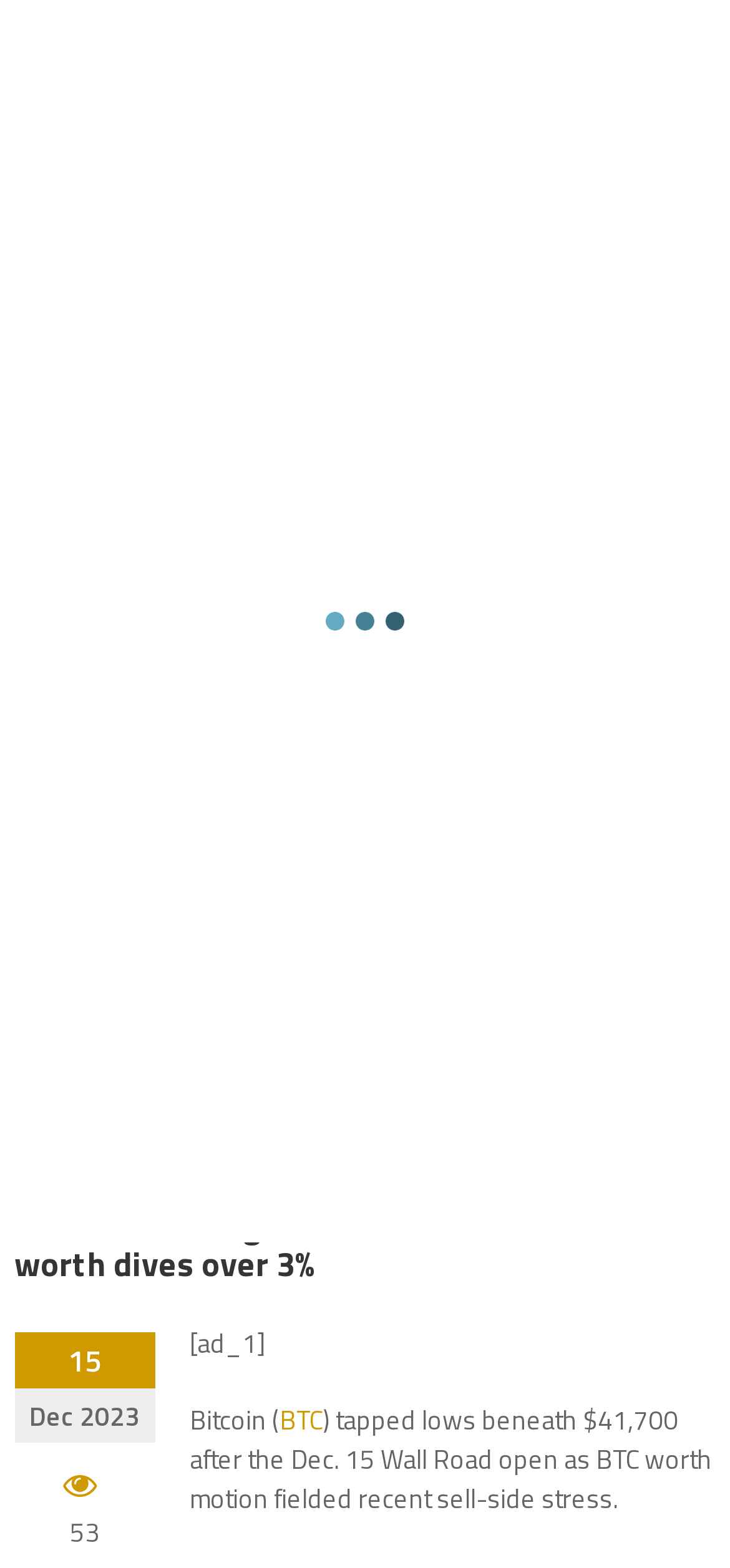Please reply to the following question with a single word or a short phrase:
What is the price mentioned in the article?

$41,700